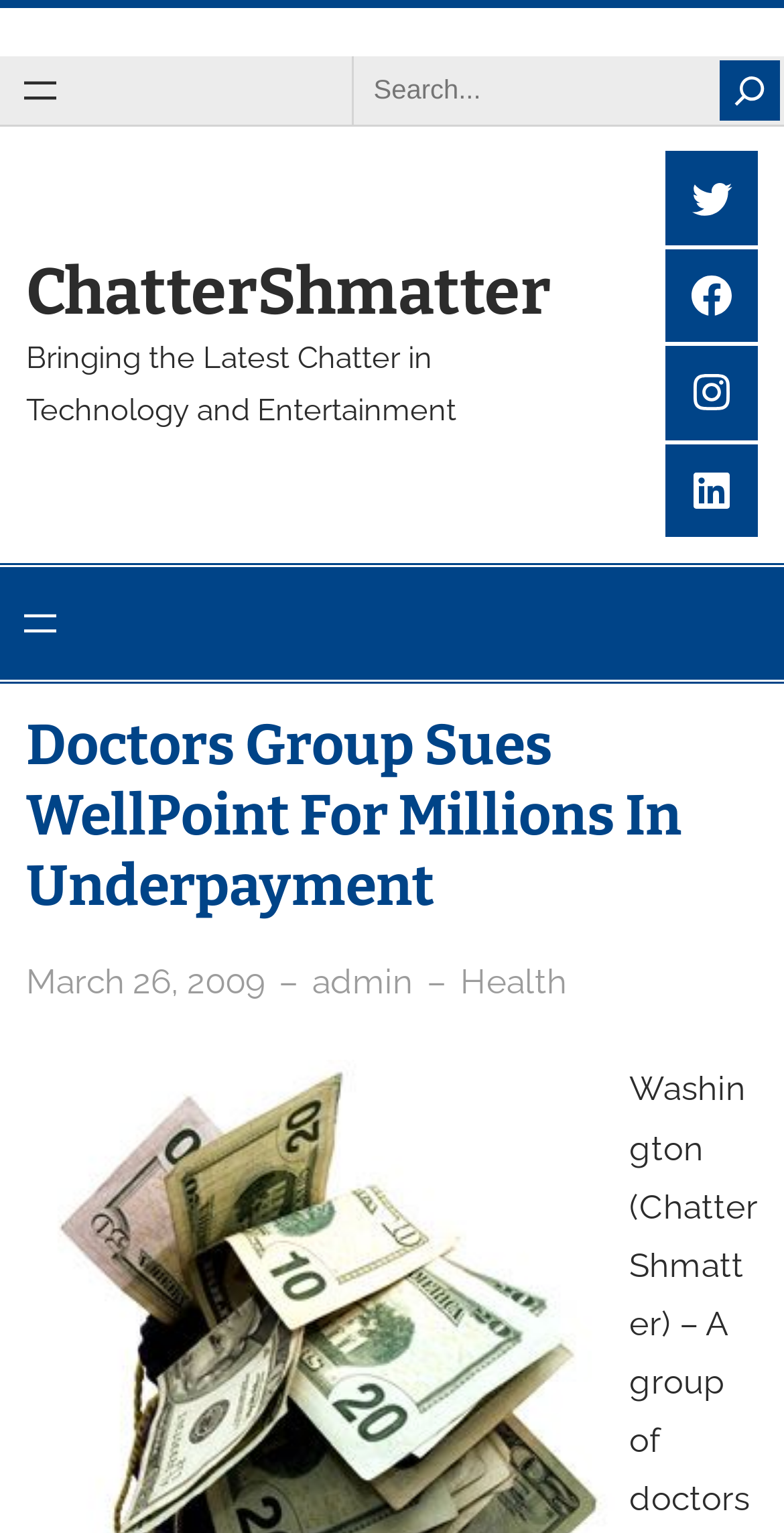Answer the following inquiry with a single word or phrase:
What is the purpose of the button at the top left?

Open menu